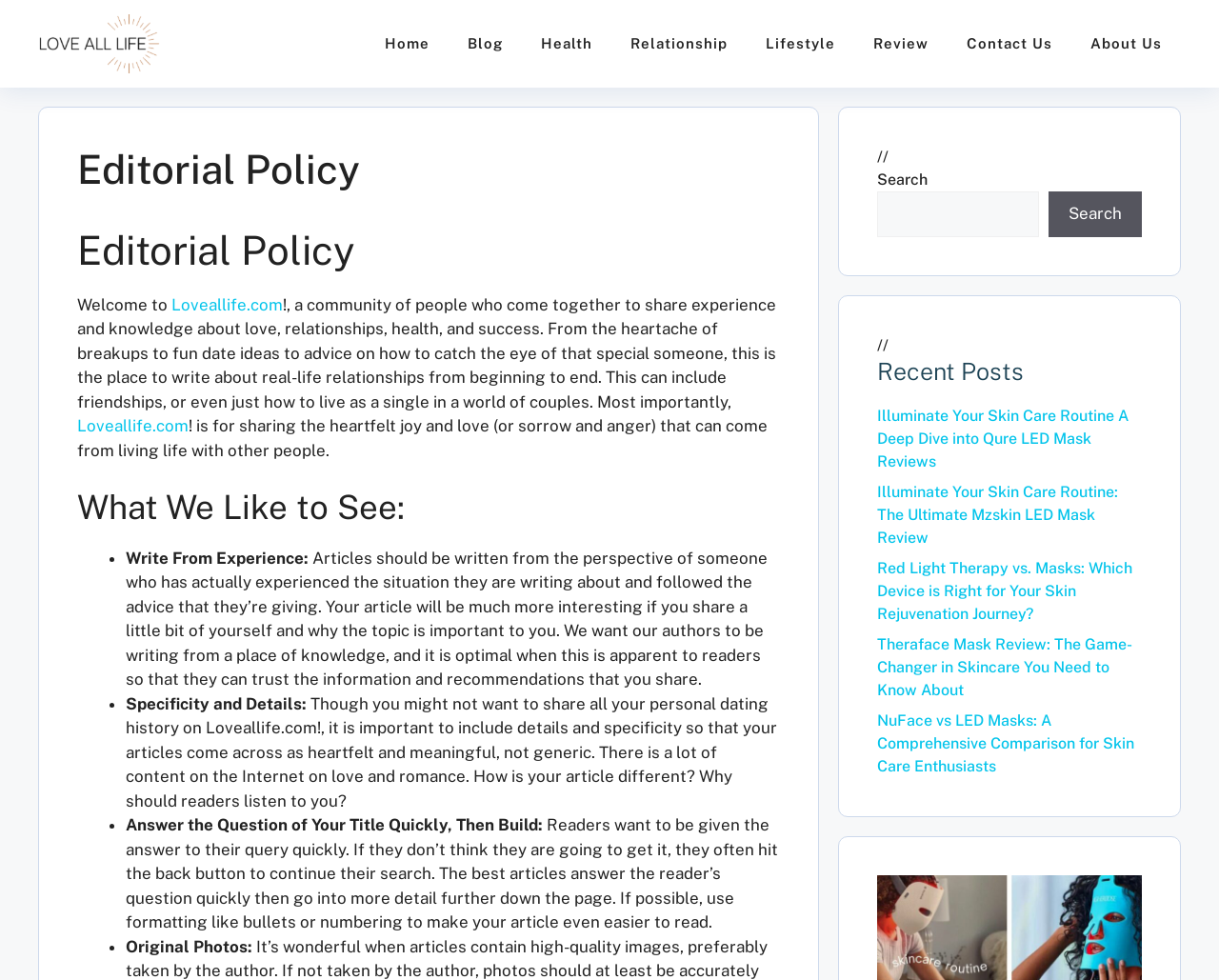Identify the bounding box coordinates of the element that should be clicked to fulfill this task: "Click on the 'Contact Us' link". The coordinates should be provided as four float numbers between 0 and 1, i.e., [left, top, right, bottom].

[0.777, 0.016, 0.879, 0.074]